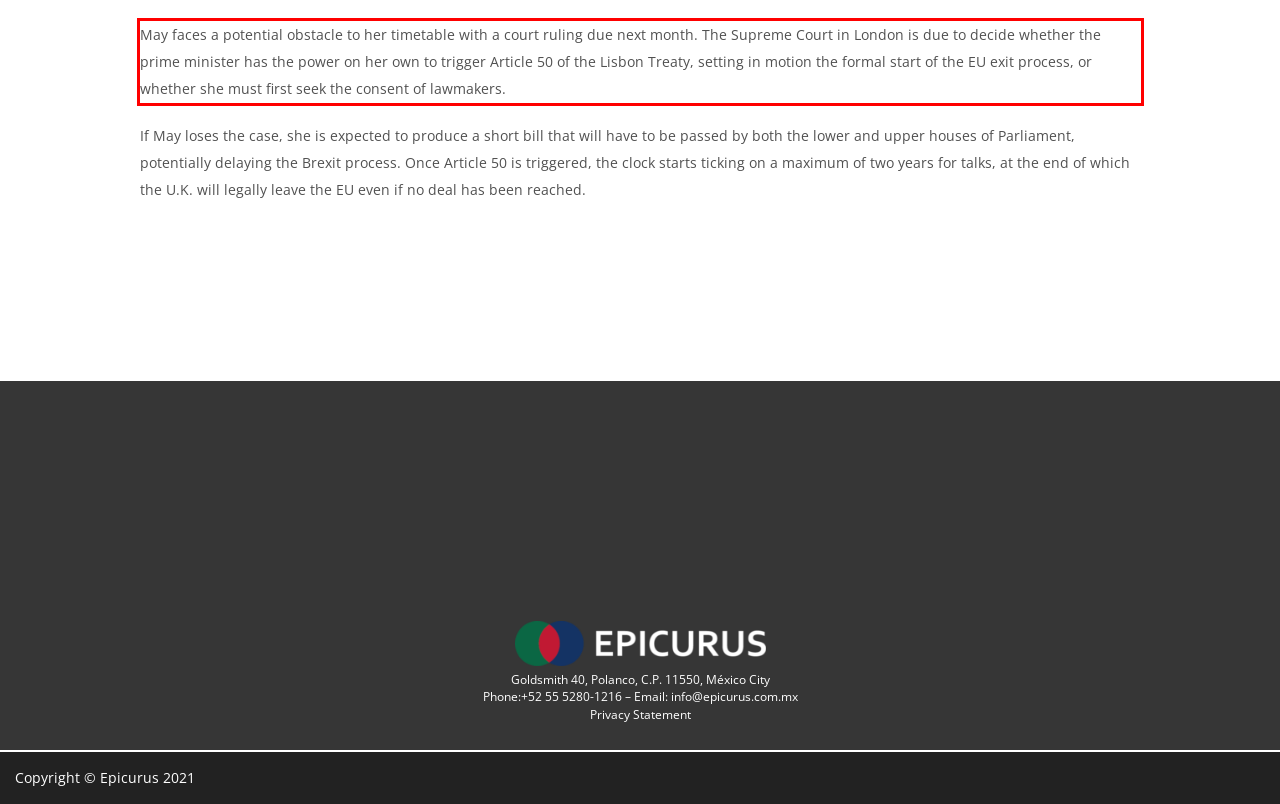Please take the screenshot of the webpage, find the red bounding box, and generate the text content that is within this red bounding box.

May faces a potential obstacle to her timetable with a court ruling due next month. The Supreme Court in London is due to decide whether the prime minister has the power on her own to trigger Article 50 of the Lisbon Treaty, setting in motion the formal start of the EU exit process, or whether she must first seek the consent of lawmakers.